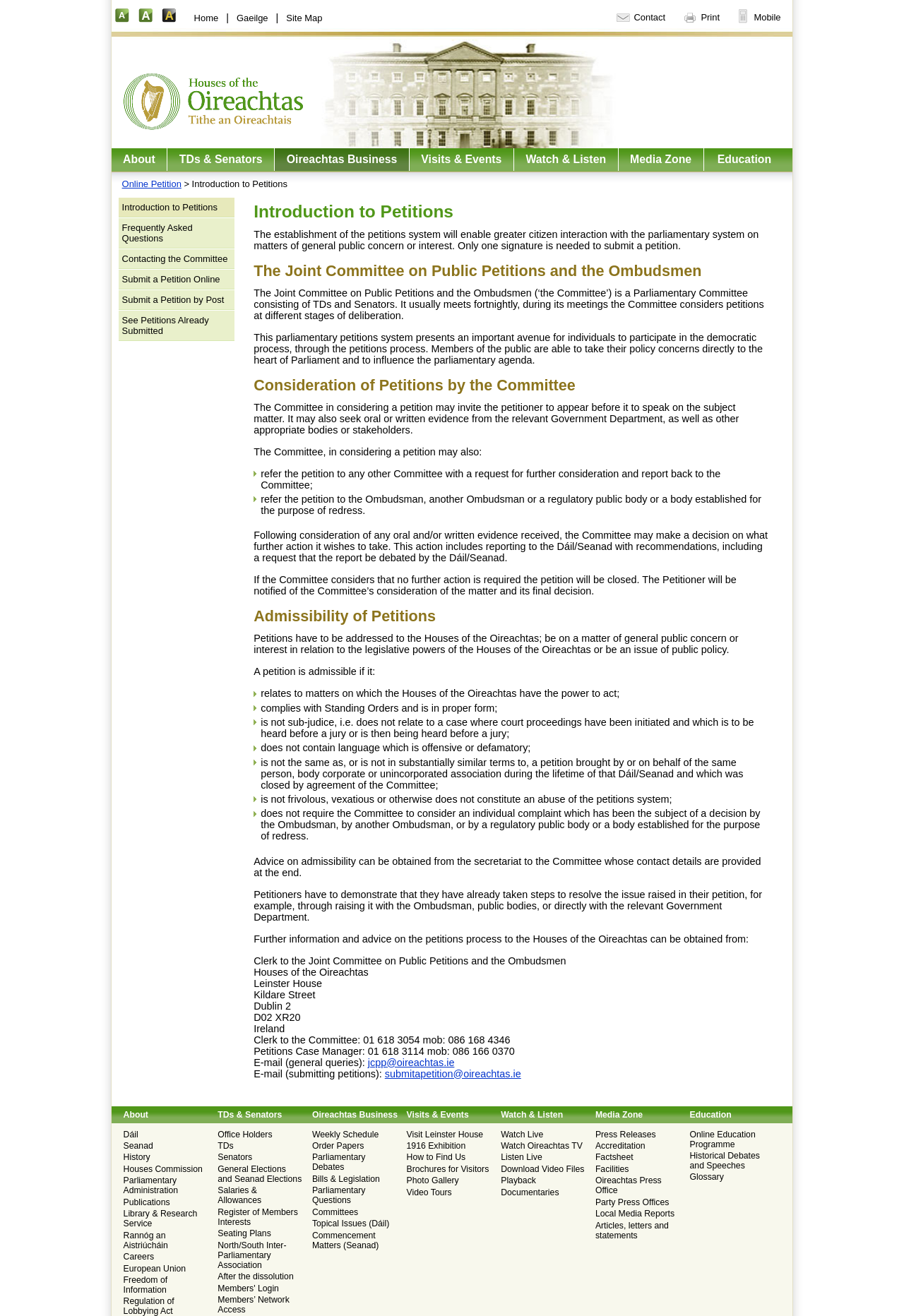Determine the bounding box for the UI element described here: "Office Holders".

[0.241, 0.858, 0.301, 0.866]